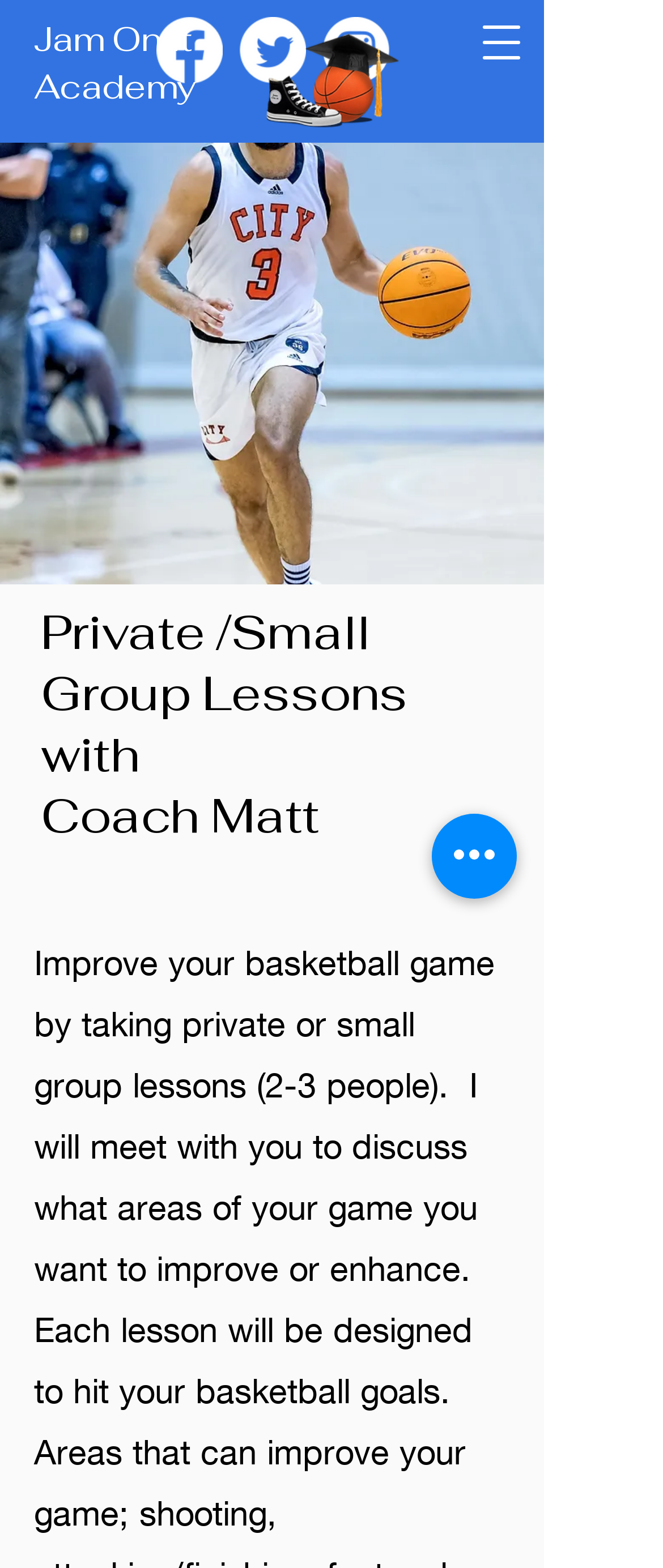What is the person in the image doing?
Provide a comprehensive and detailed answer to the question.

The image shows a person, likely Coach Matt, but it is not clear what he is doing in the image. He might be coaching, playing, or just posing for the photo.